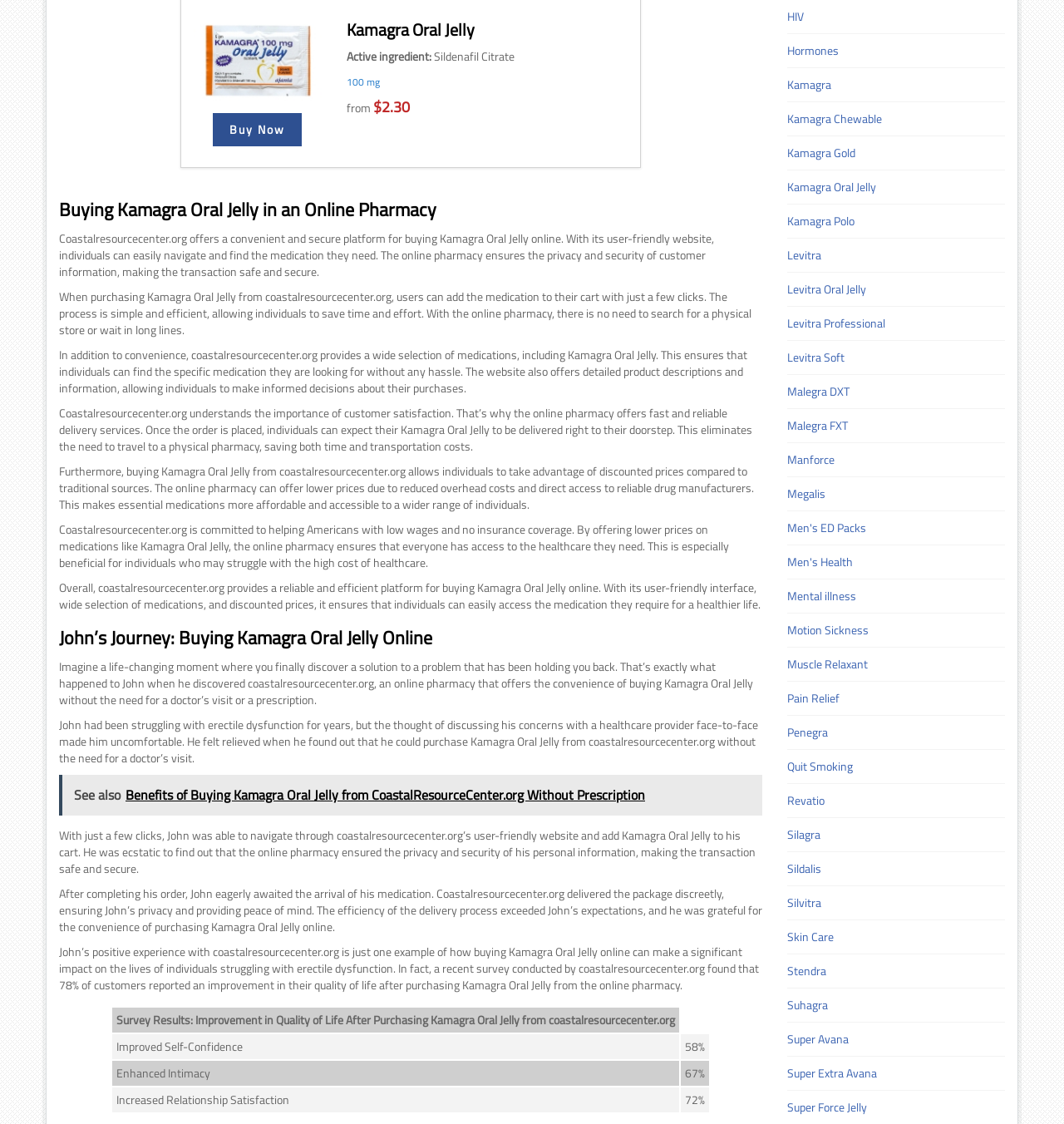What is the benefit of buying Kamagra Oral Jelly from coastalresourcecenter.org?
Kindly give a detailed and elaborate answer to the question.

The benefit of buying Kamagra Oral Jelly from coastalresourcecenter.org can be inferred from the text 'buying Kamagra Oral Jelly from coastalresourcecenter.org allows individuals to take advantage of discounted prices compared to traditional sources' which is located in the paragraph below the heading 'Buying Kamagra Oral Jelly in an Online Pharmacy'.